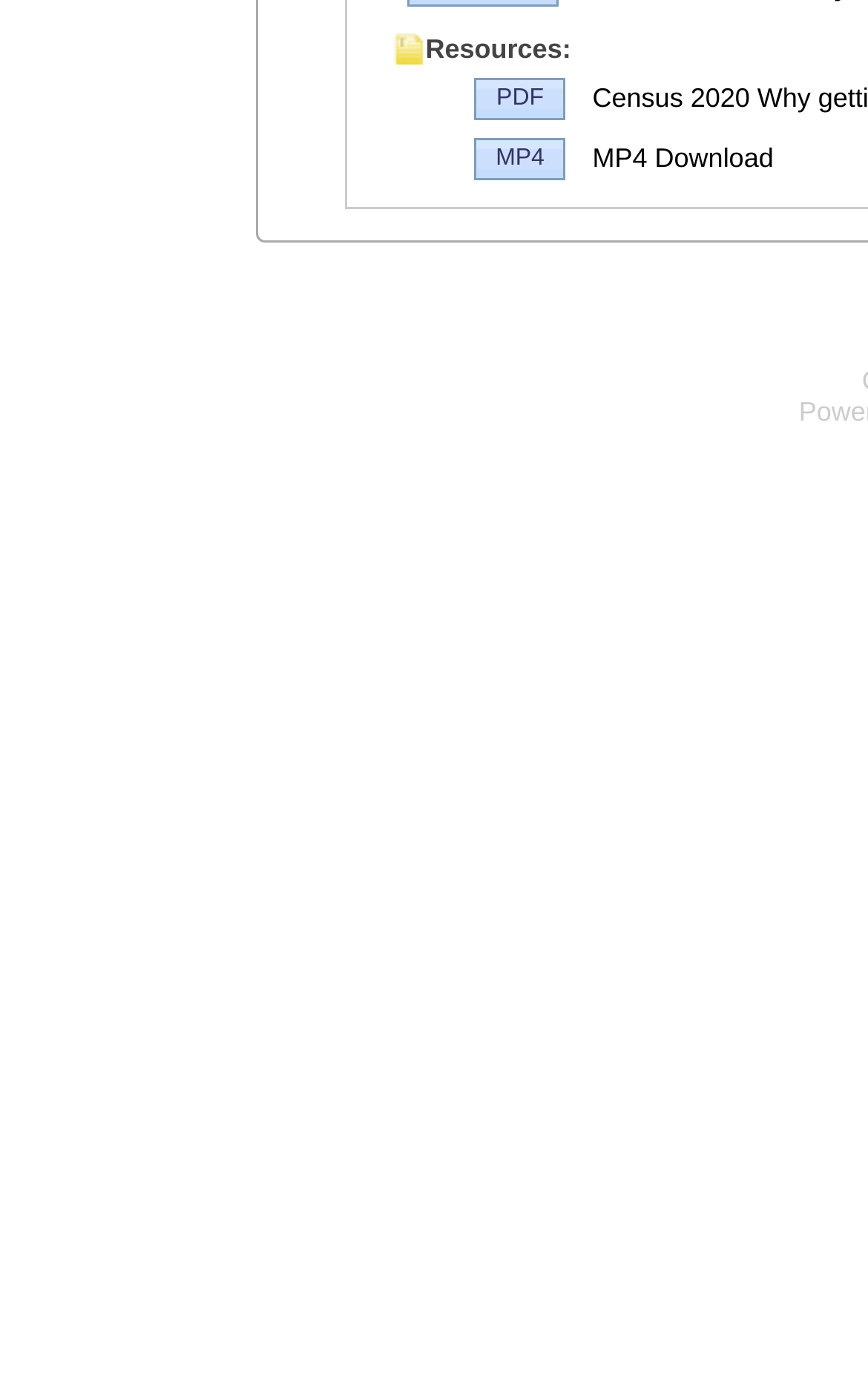Bounding box coordinates are specified in the format (top-left x, top-left y, bottom-right x, bottom-right y). All values are floating point numbers bounded between 0 and 1. Please provide the bounding box coordinate of the region this sentence describes: MP4

[0.547, 0.099, 0.652, 0.129]